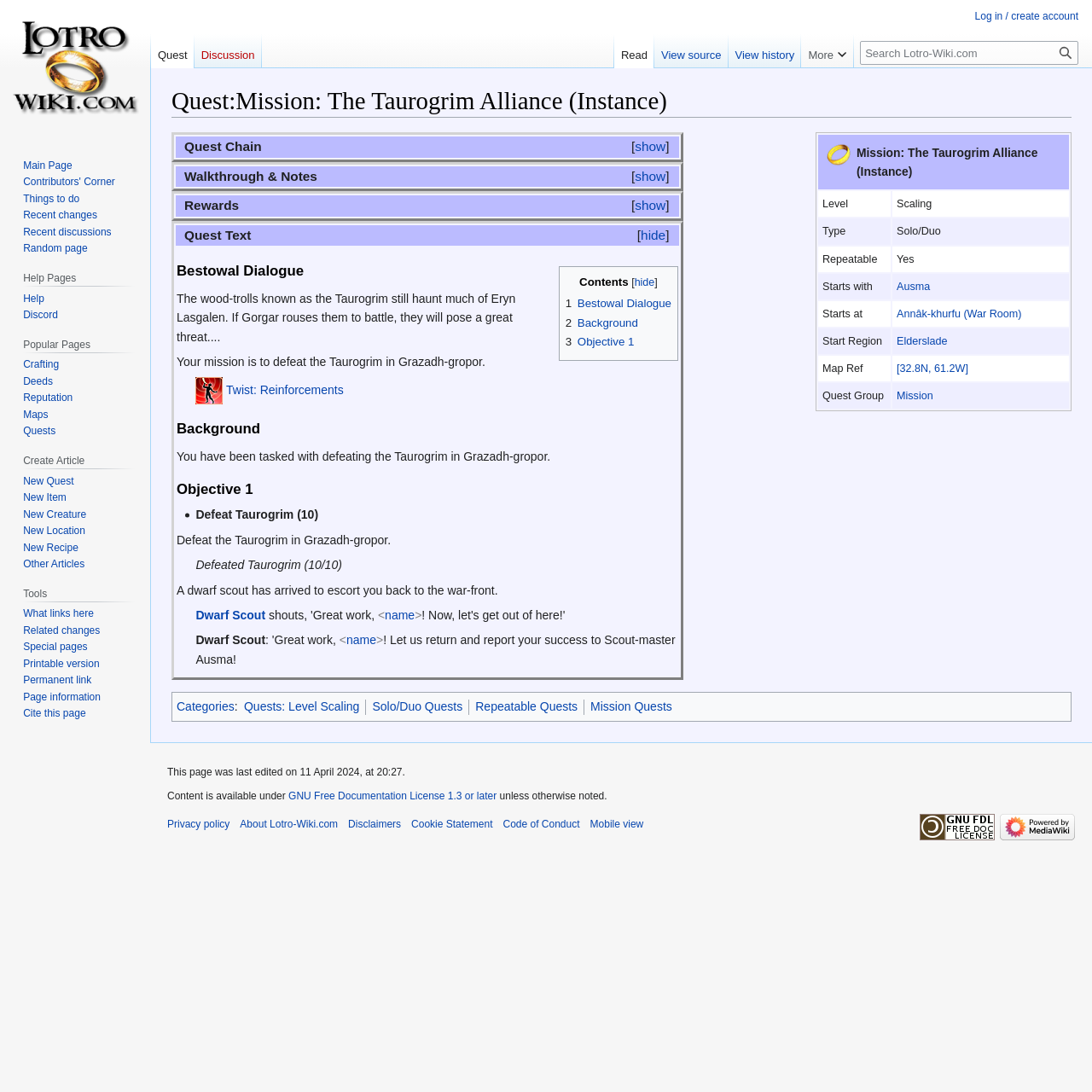Pinpoint the bounding box coordinates of the clickable element needed to complete the instruction: "Click on 'Ausma'". The coordinates should be provided as four float numbers between 0 and 1: [left, top, right, bottom].

[0.821, 0.257, 0.852, 0.268]